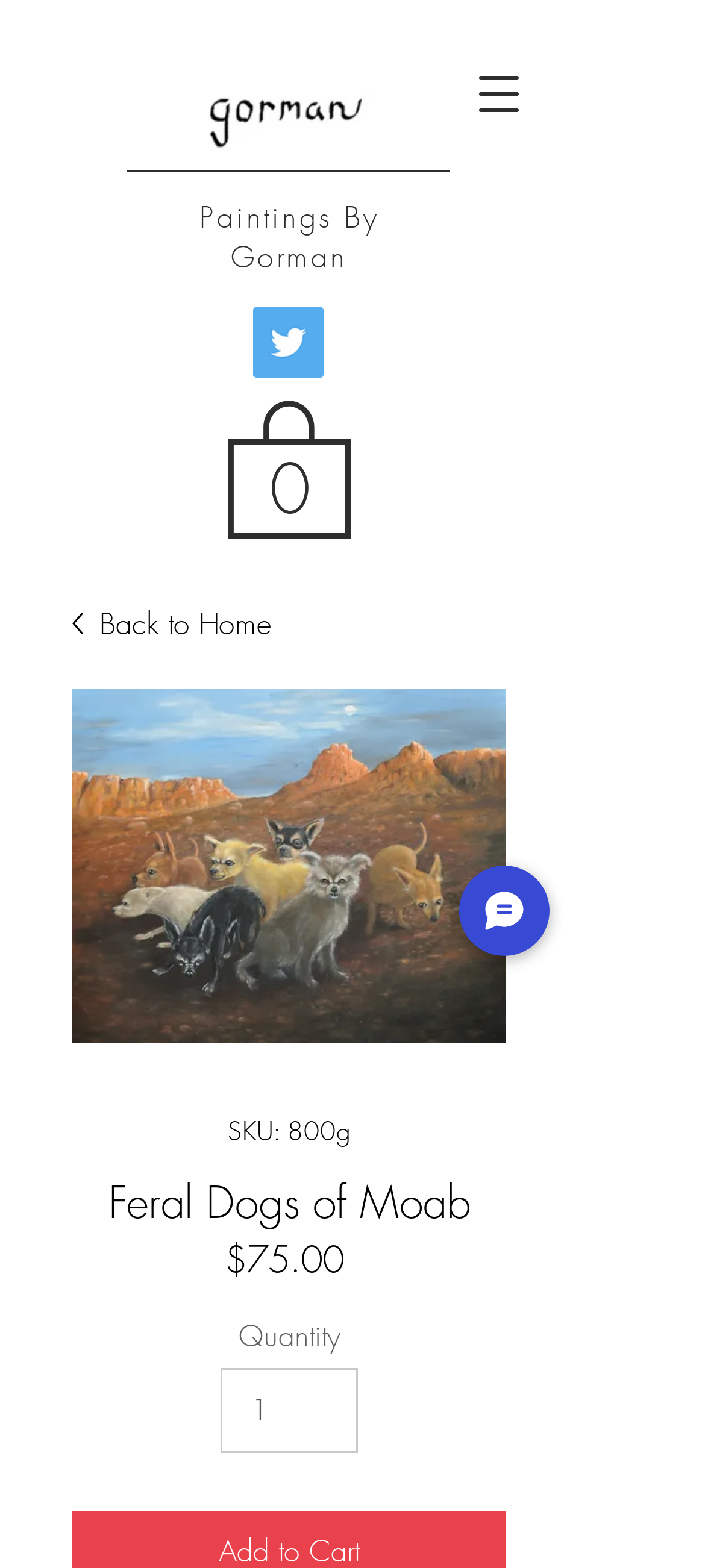Locate the primary headline on the webpage and provide its text.

Feral Dogs of Moab